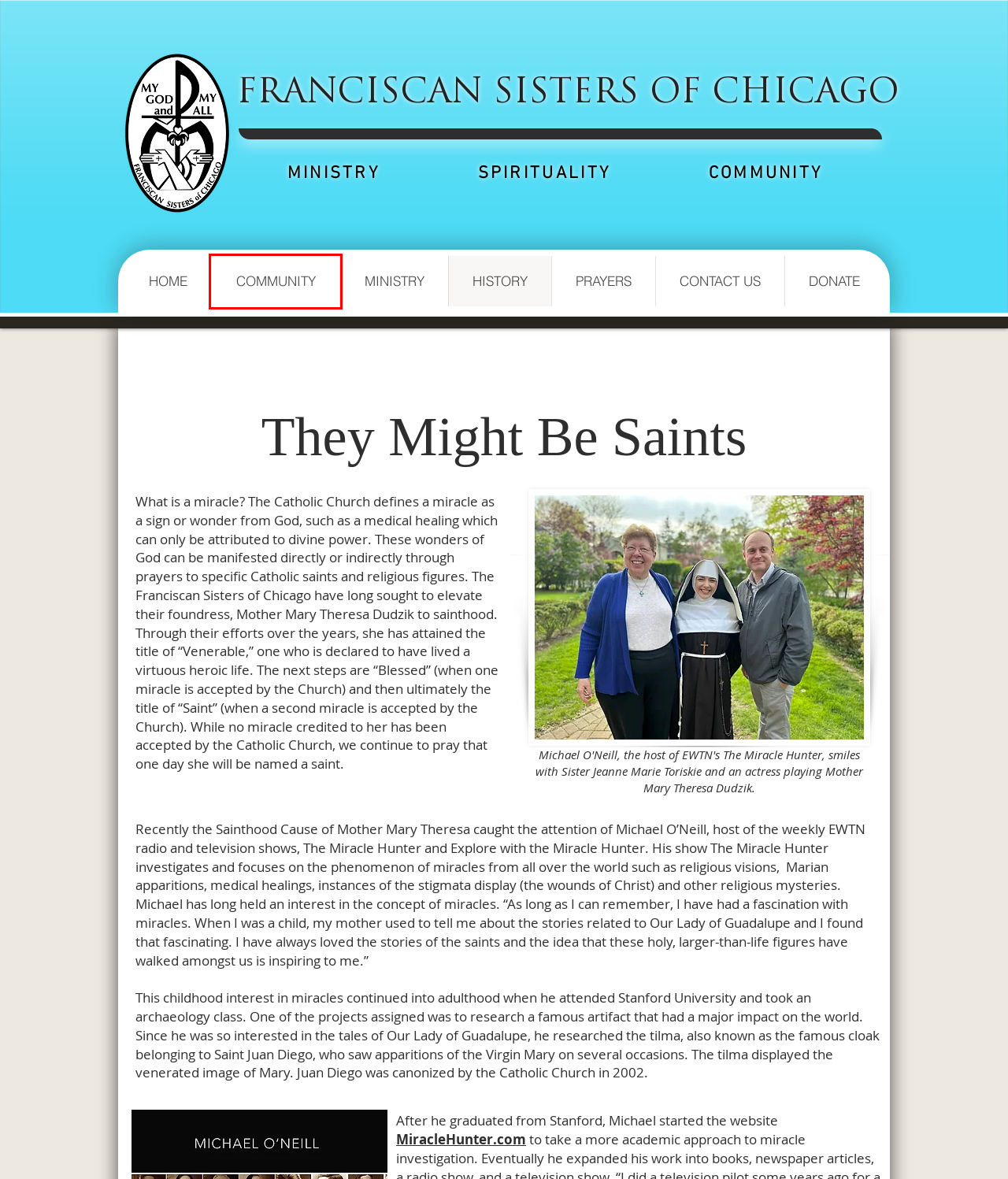Look at the screenshot of a webpage where a red bounding box surrounds a UI element. Your task is to select the best-matching webpage description for the new webpage after you click the element within the bounding box. The available options are:
A. Marian Apparitions | Visions of Mary | The Miracle Hunter
B. PRAYERS | ChicagoFranciscans
C. COMMUNITY | ChicagoFranciscans
D. HOME | ChicagoFranciscans
E. Give a Gift - The Franciscan Sisters of Chicago
F. HISTORY | ChicagoFranciscans
G. MINISTRY | ChicagoFranciscans
H. CONTACT US | ChicagoFranciscans

C